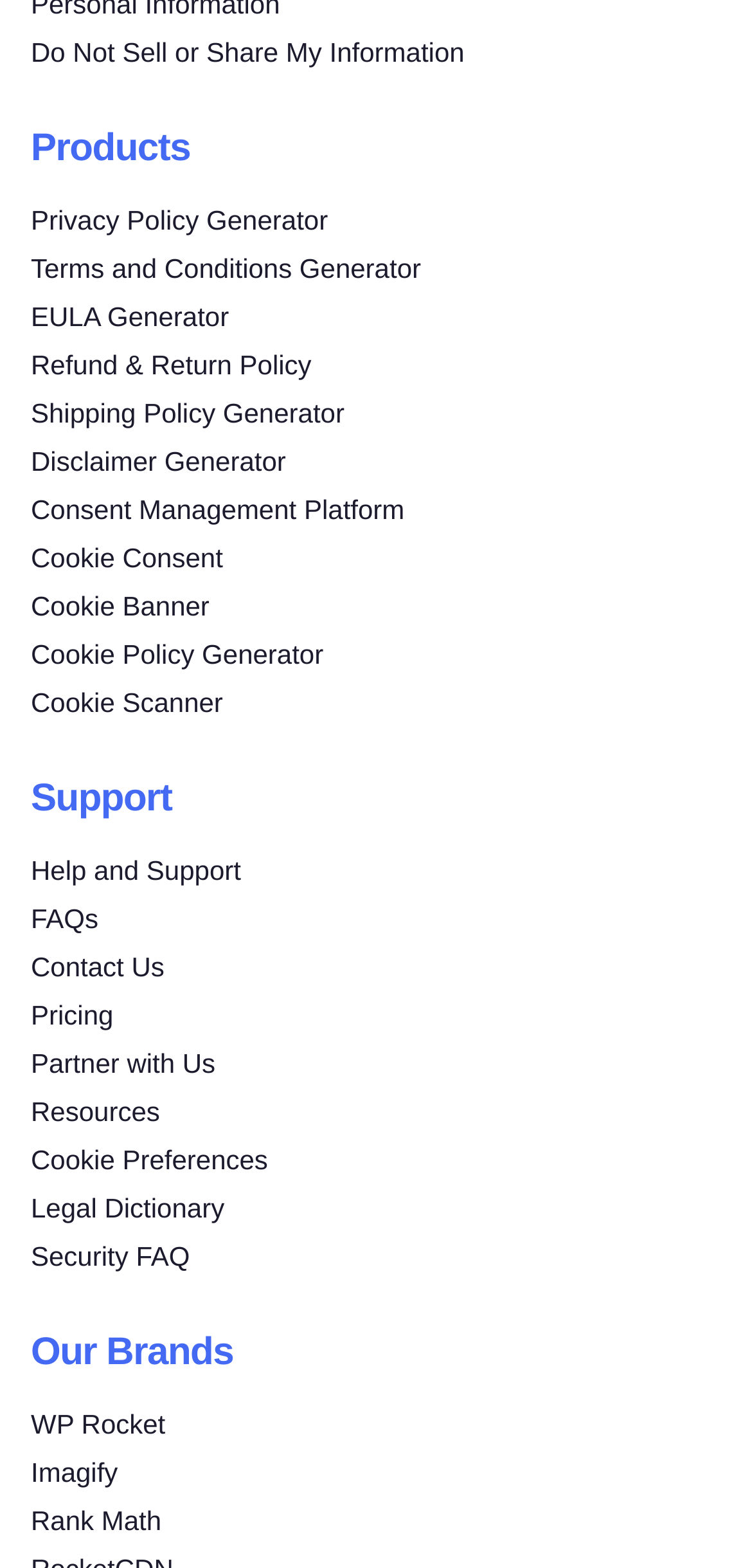What is the last brand listed?
Please provide a detailed and thorough answer to the question.

The last brand listed is 'Rank Math' which is a link located at the bottom of the webpage, with a bounding box of [0.041, 0.96, 0.215, 0.98].